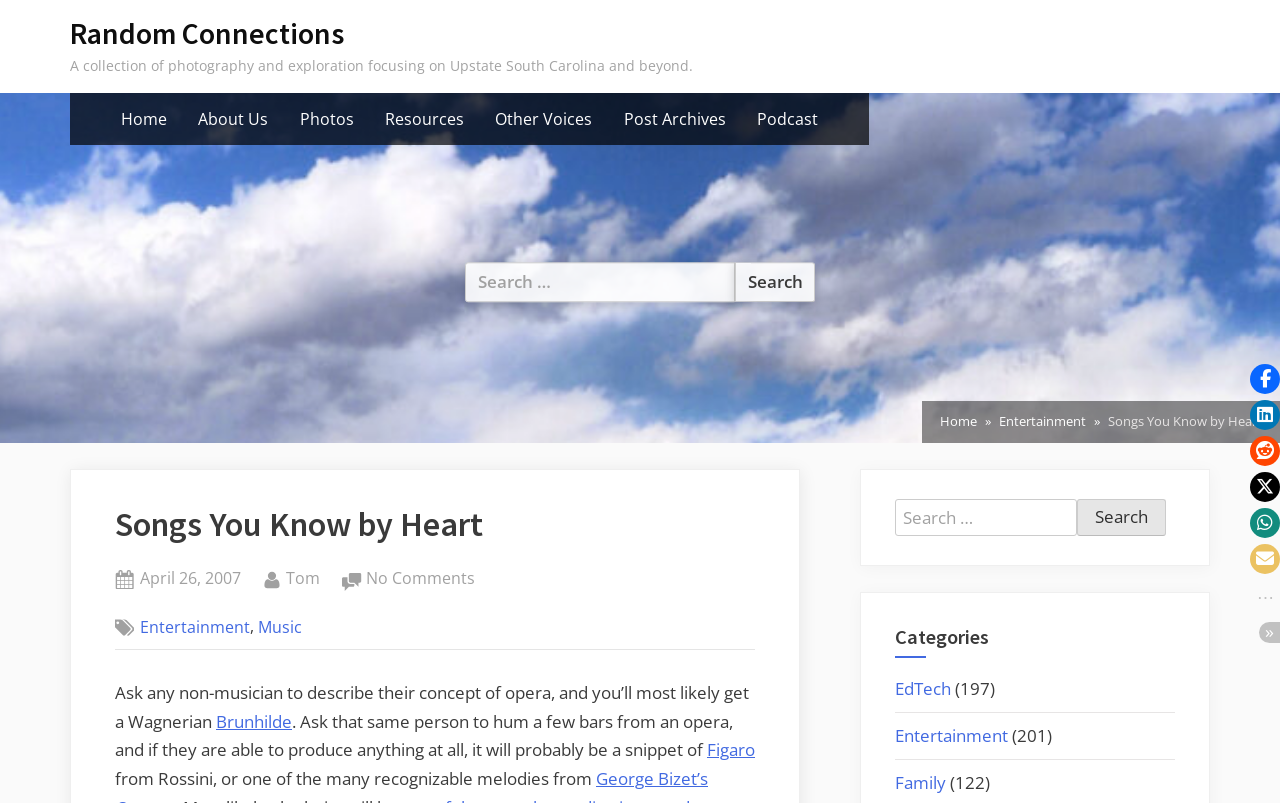Please find the bounding box coordinates for the clickable element needed to perform this instruction: "Search for something".

[0.364, 0.327, 0.636, 0.376]